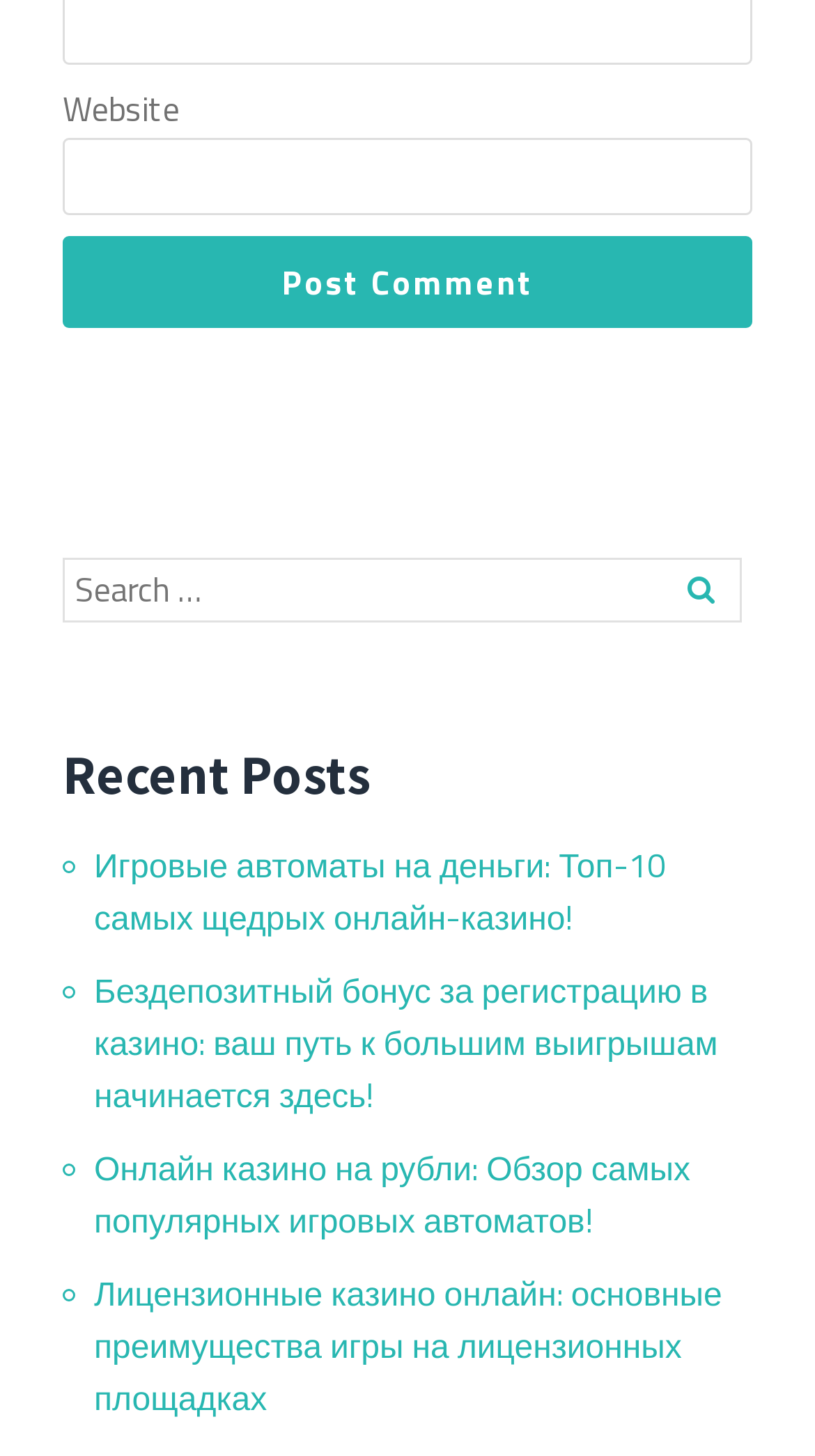Determine the bounding box coordinates of the clickable region to carry out the instruction: "Click on the 'SEO Enablement' link".

None